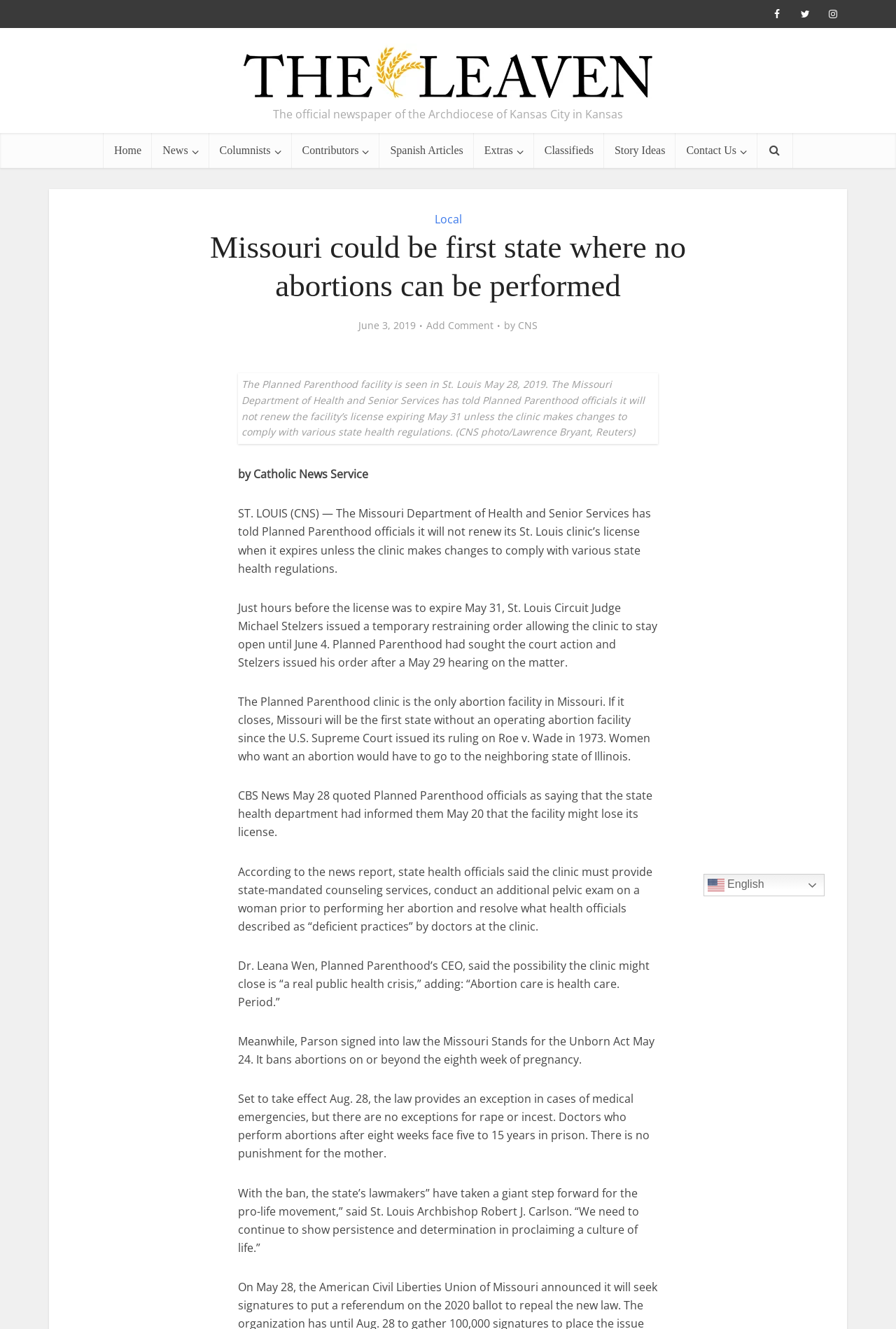Locate the bounding box coordinates of the region to be clicked to comply with the following instruction: "Click the Home link". The coordinates must be four float numbers between 0 and 1, in the form [left, top, right, bottom].

[0.116, 0.1, 0.17, 0.126]